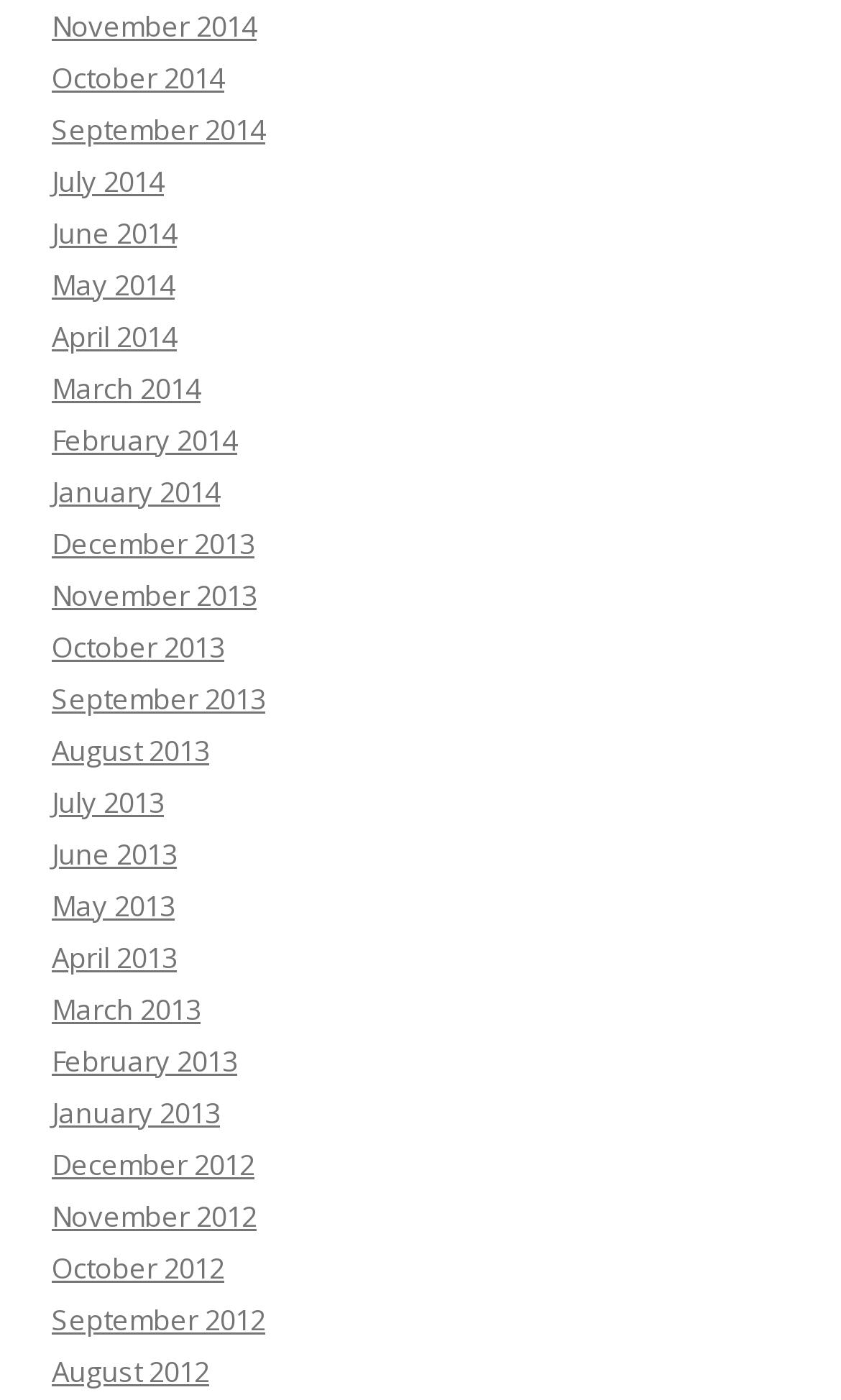Provide your answer to the question using just one word or phrase: How many links are there in total?

27